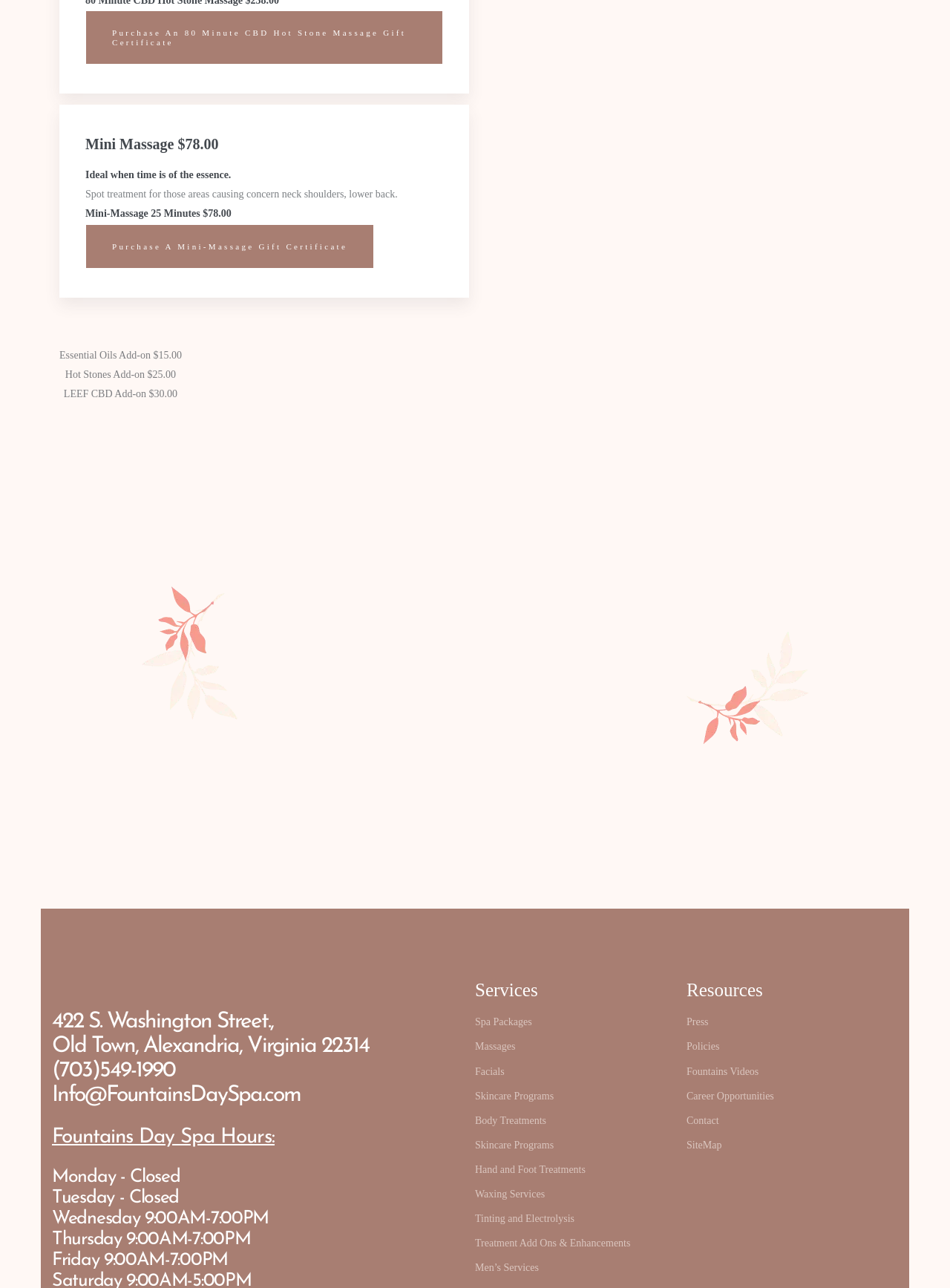Could you provide the bounding box coordinates for the portion of the screen to click to complete this instruction: "Purchase a 80 minute CBD hot stone massage gift certificate"?

[0.09, 0.008, 0.466, 0.05]